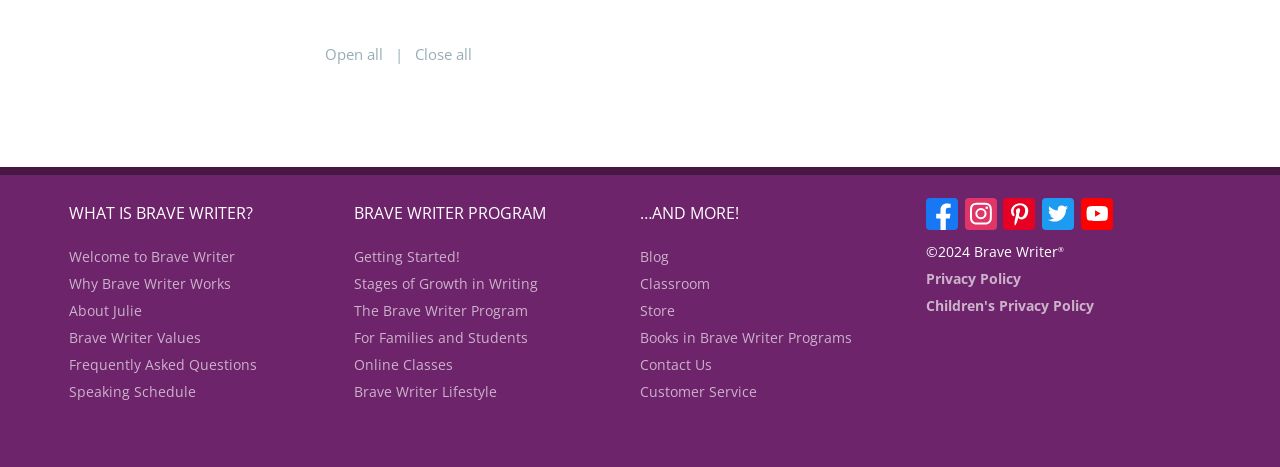What is the last link in the webpage?
Use the information from the image to give a detailed answer to the question.

The last link in the webpage is 'Customer Service', which is located under the heading '…AND MORE!'.